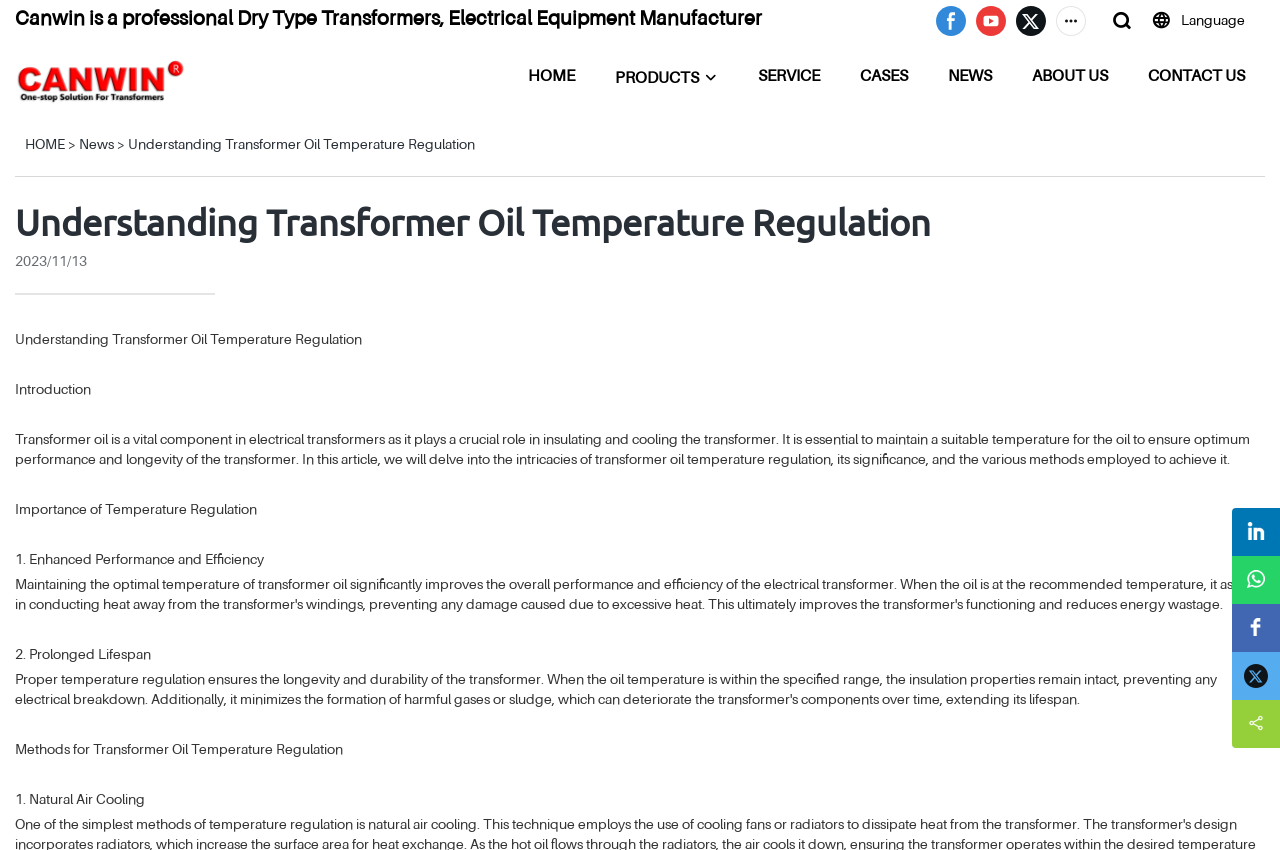Please determine the primary heading and provide its text.

Understanding Transformer Oil Temperature Regulation